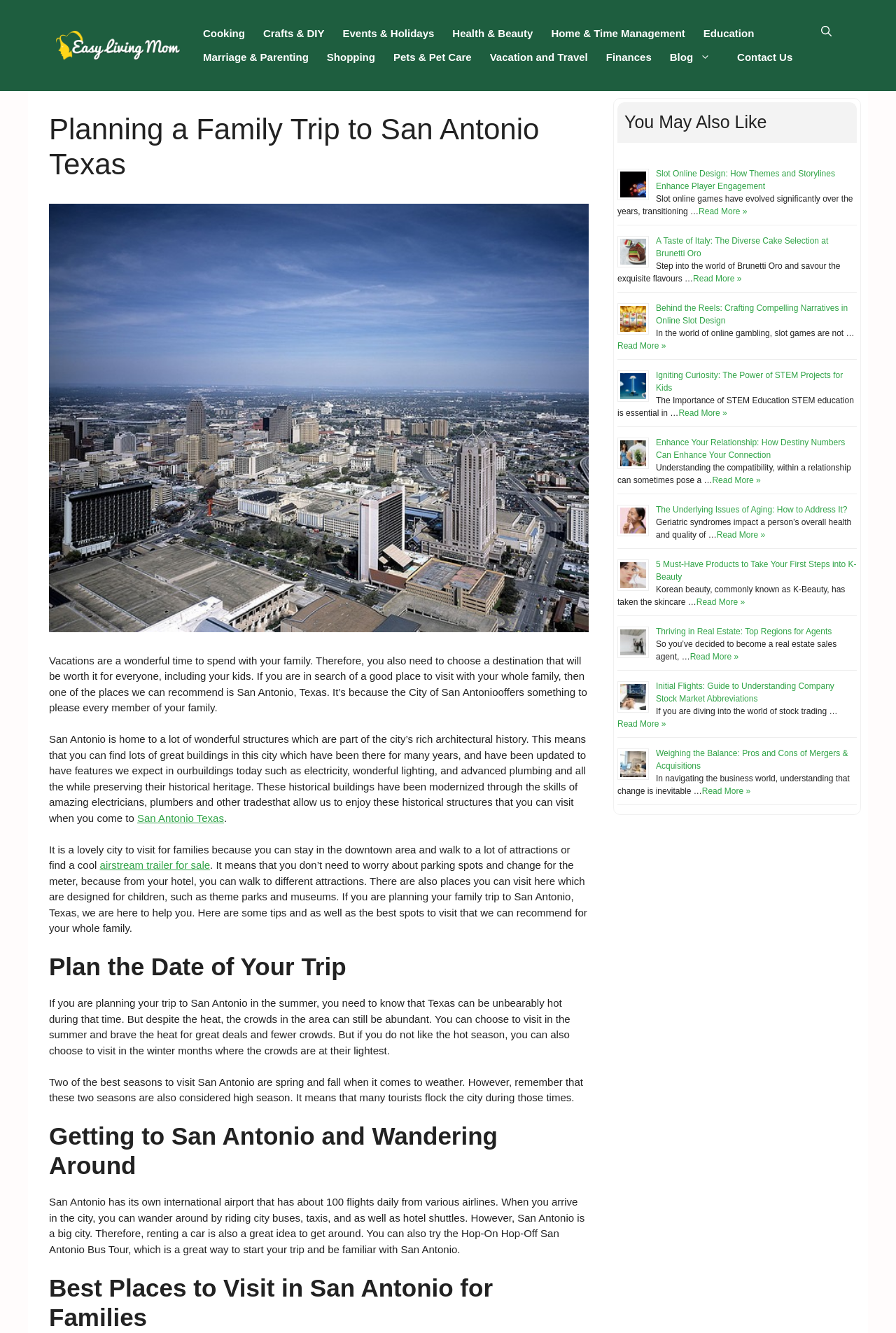Using the details from the image, please elaborate on the following question: What type of buildings can be found in San Antonio?

The webpage mentions that San Antonio is home to a lot of wonderful structures which are part of the city's rich architectural history. These historical buildings have been modernized to have features like electricity, wonderful lighting, and advanced plumbing, while still preserving their historical heritage.